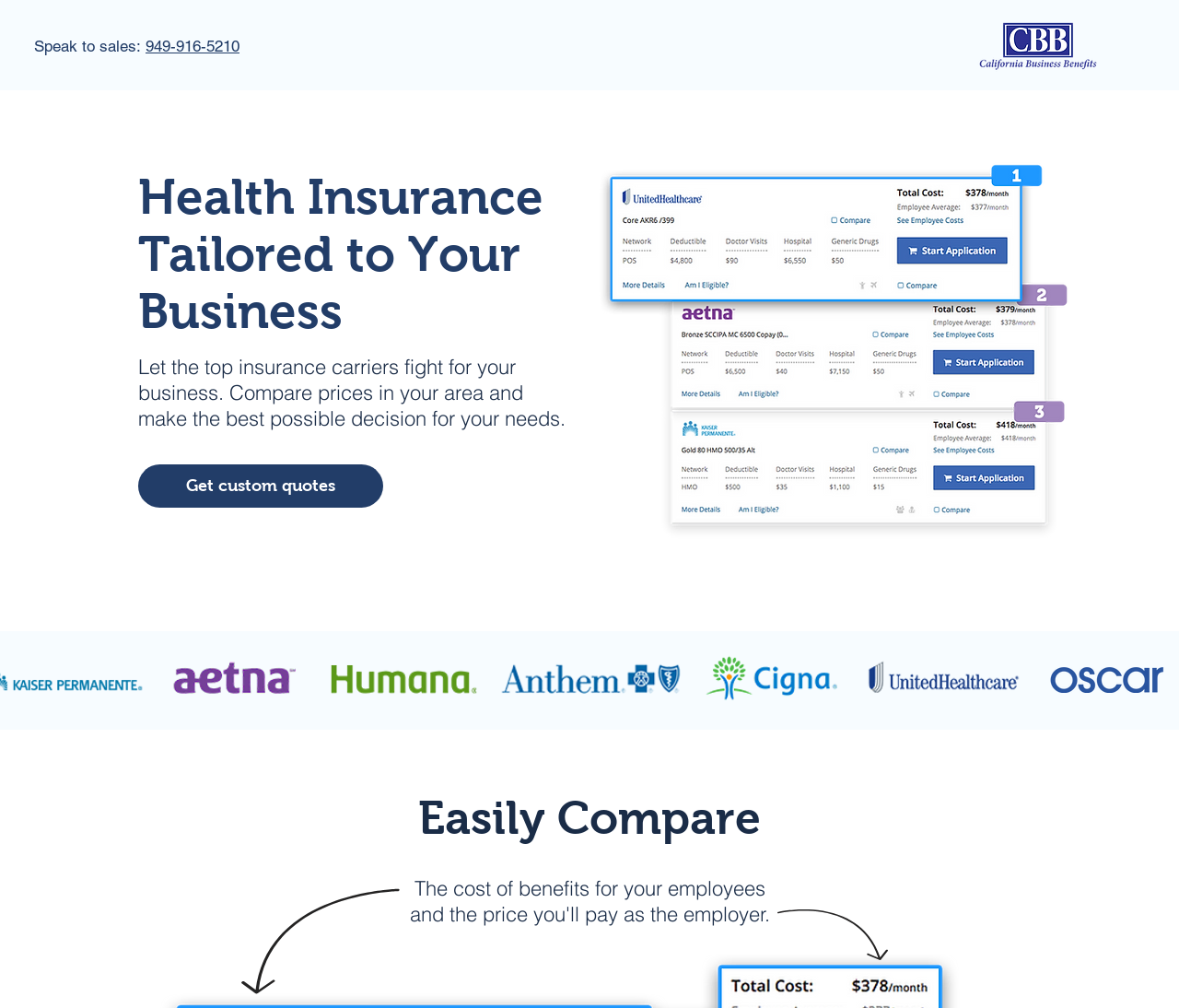Using the format (top-left x, top-left y, bottom-right x, bottom-right y), provide the bounding box coordinates for the described UI element. All values should be floating point numbers between 0 and 1: Get custom quotes

[0.117, 0.461, 0.325, 0.504]